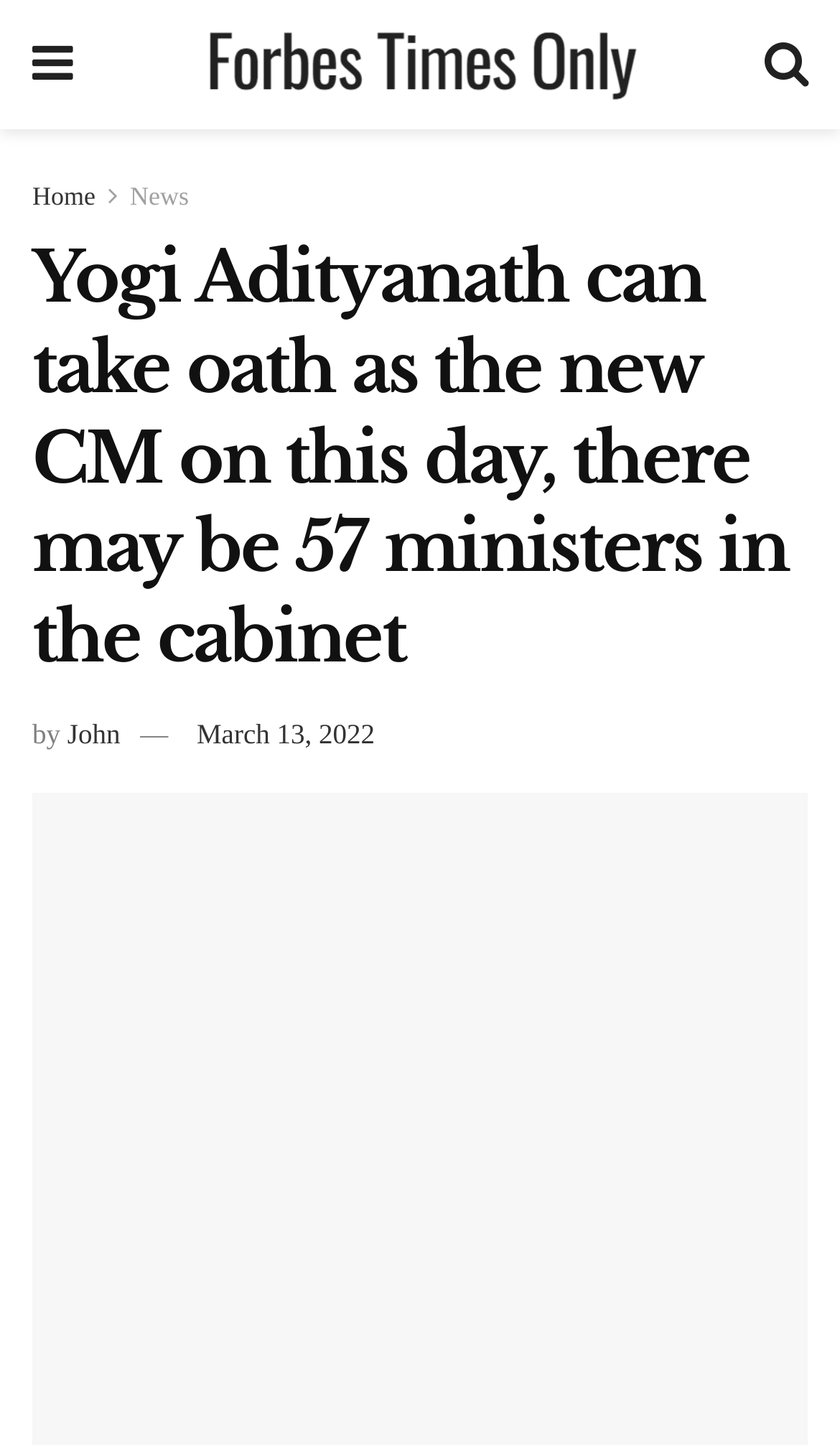What is the name of the person who may take oath as the new CM?
Please give a detailed and elaborate explanation in response to the question.

Based on the heading of the webpage, 'Yogi Adityanath can take oath as the new CM on this day, there may be 57 ministers in the cabinet', it is clear that Yogi Adityanath is the person who may take oath as the new CM.